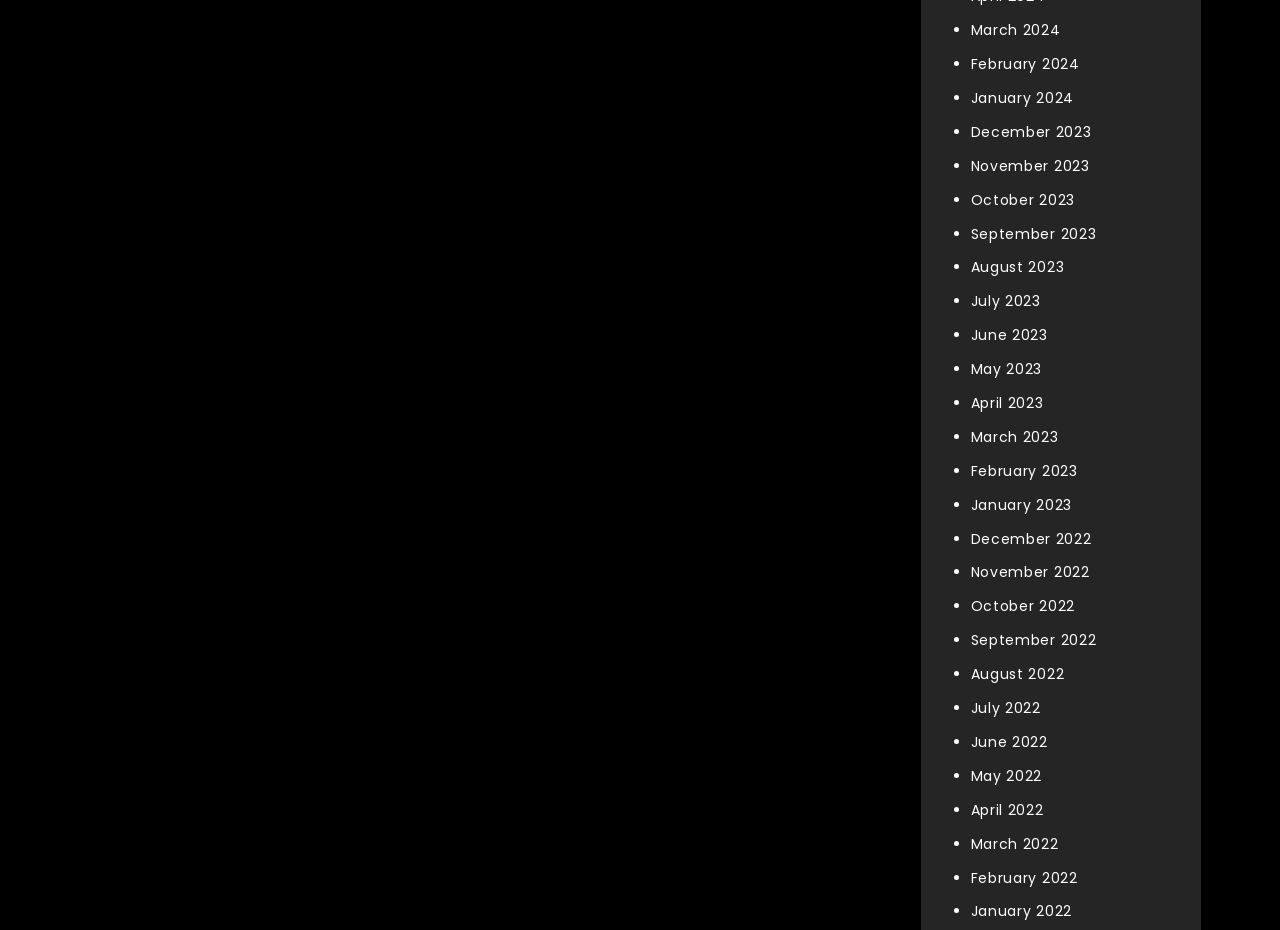Identify the bounding box for the UI element described as: "July 2022". Ensure the coordinates are four float numbers between 0 and 1, formatted as [left, top, right, bottom].

[0.758, 0.751, 0.813, 0.772]